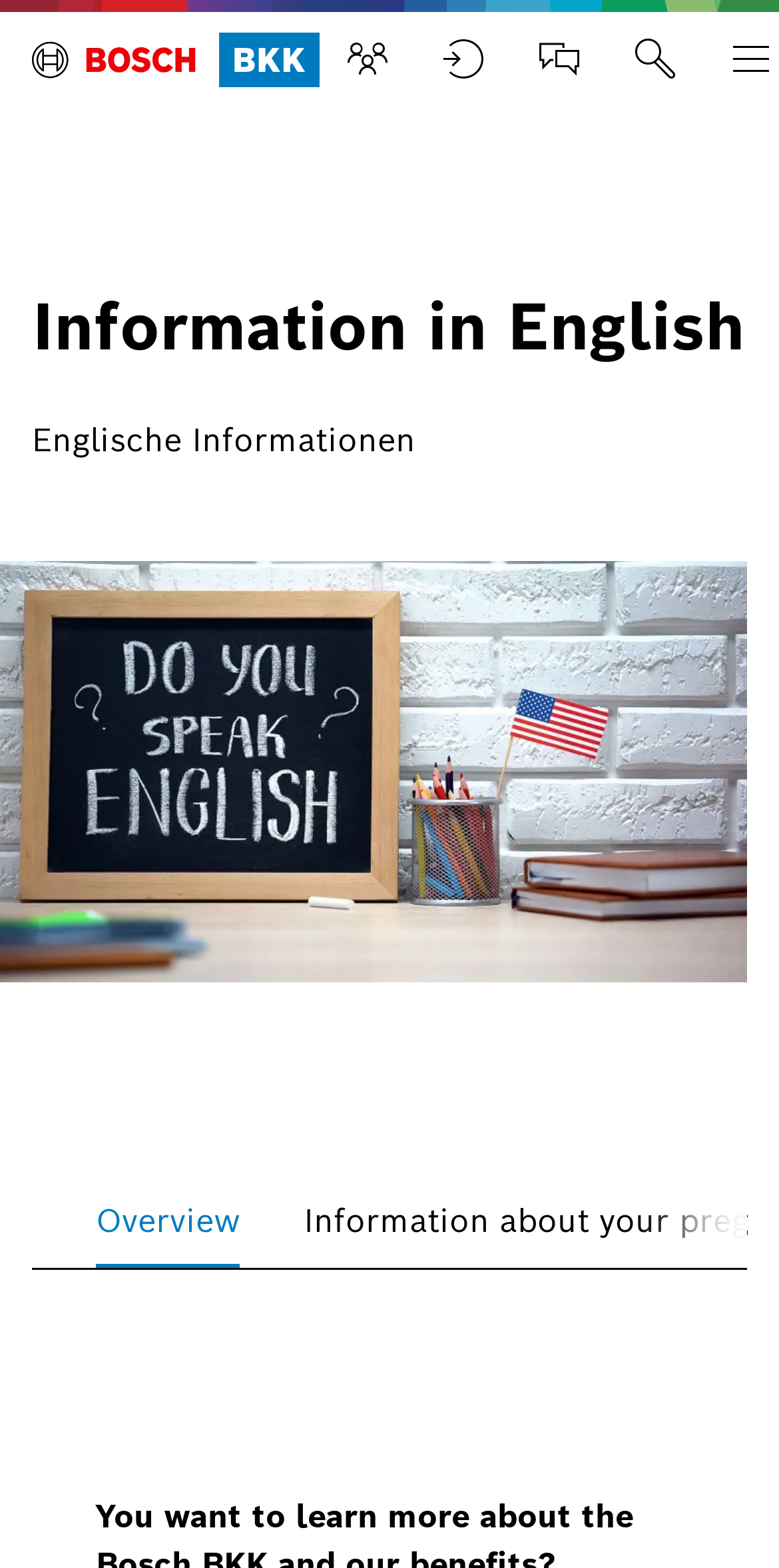Identify the webpage's primary heading and generate its text.

Information in English